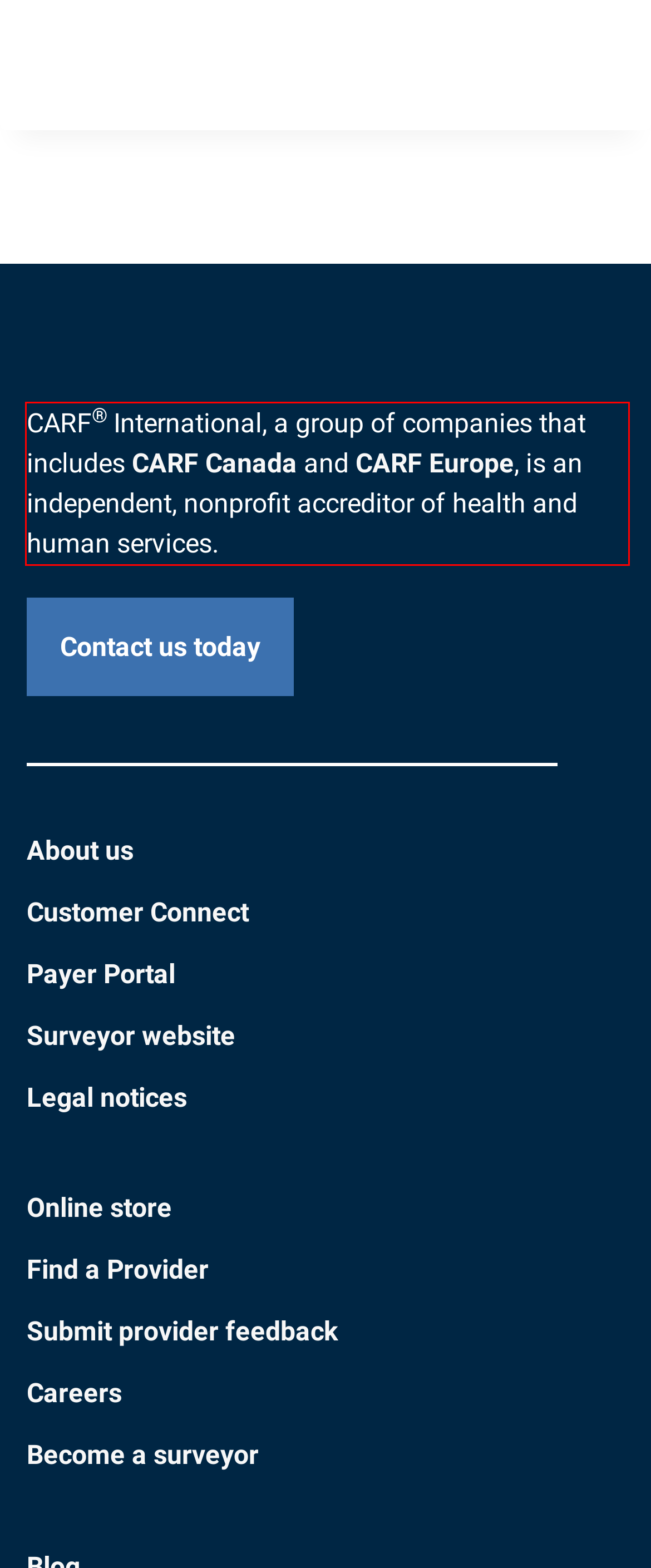With the given screenshot of a webpage, locate the red rectangle bounding box and extract the text content using OCR.

CARF® International, a group of companies that includes CARF Canada and CARF Europe, is an independent, nonprofit accreditor of health and human services.